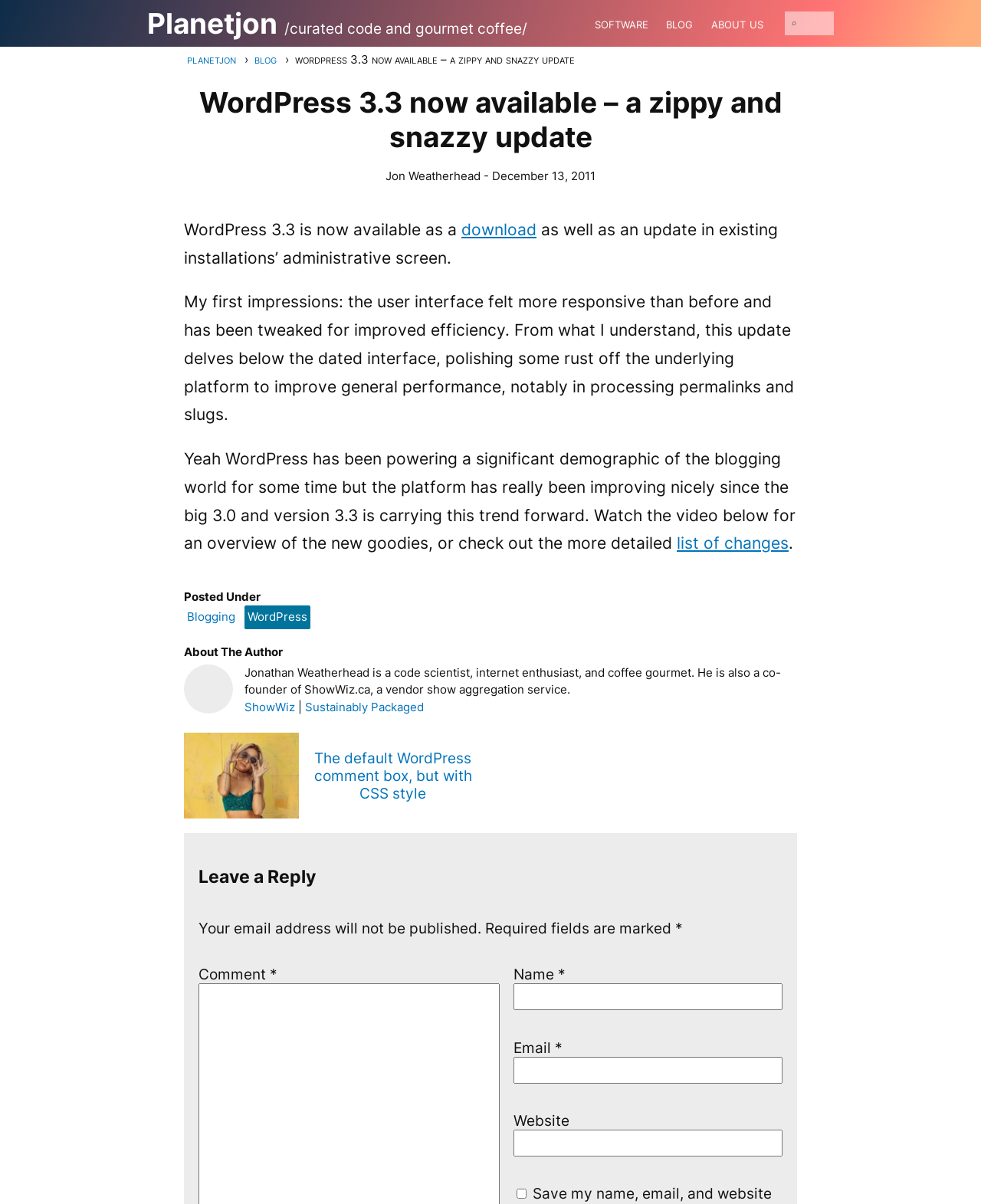Based on the element description parent_node: Name * name="author", identify the bounding box coordinates for the UI element. The coordinates should be in the format (top-left x, top-left y, bottom-right x, bottom-right y) and within the 0 to 1 range.

[0.525, 0.817, 0.798, 0.839]